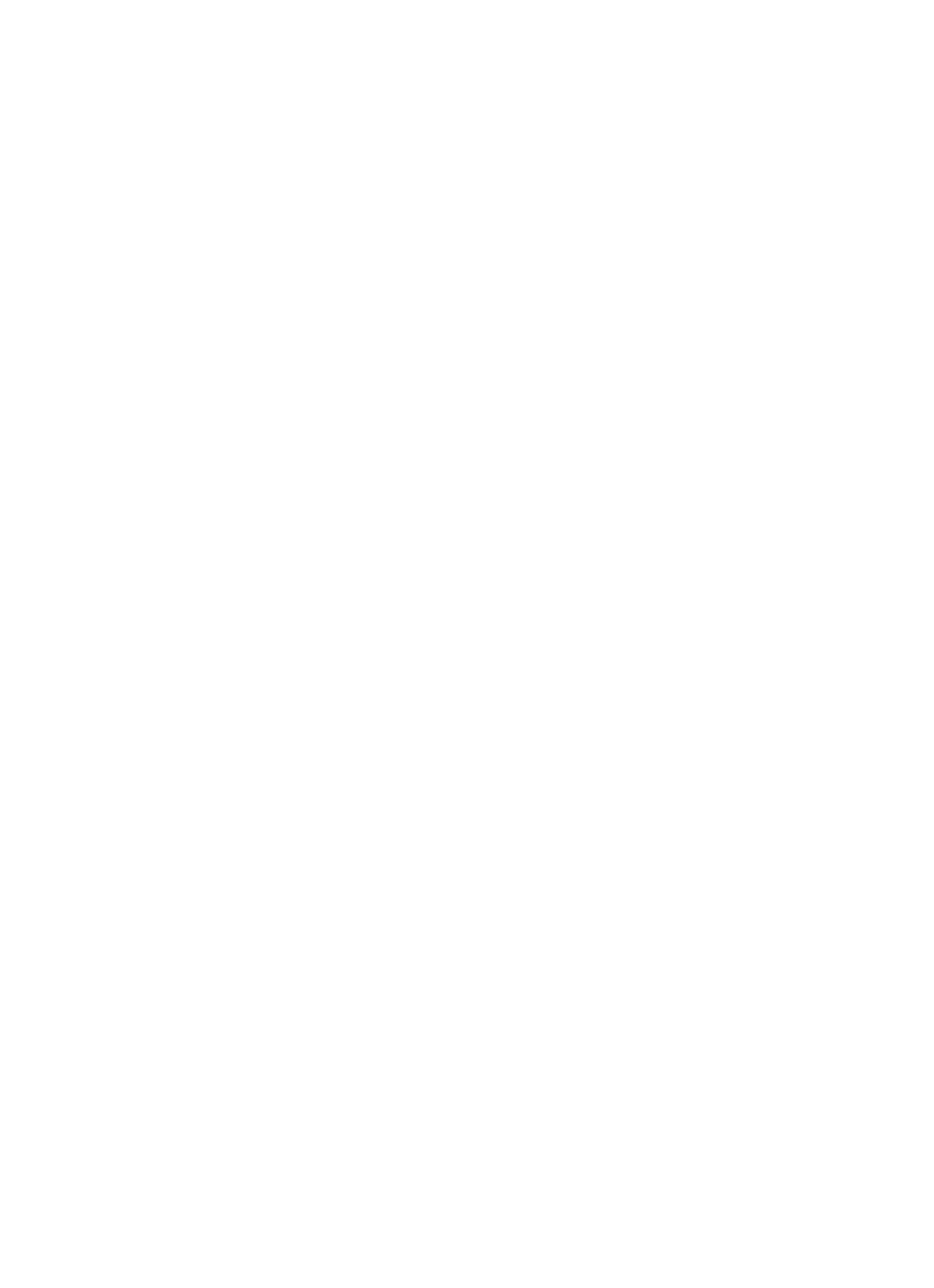Locate the bounding box of the UI element described by: "name="s" placeholder="Search …" title="Search for:"" in the given webpage screenshot.

[0.026, 0.758, 0.974, 0.841]